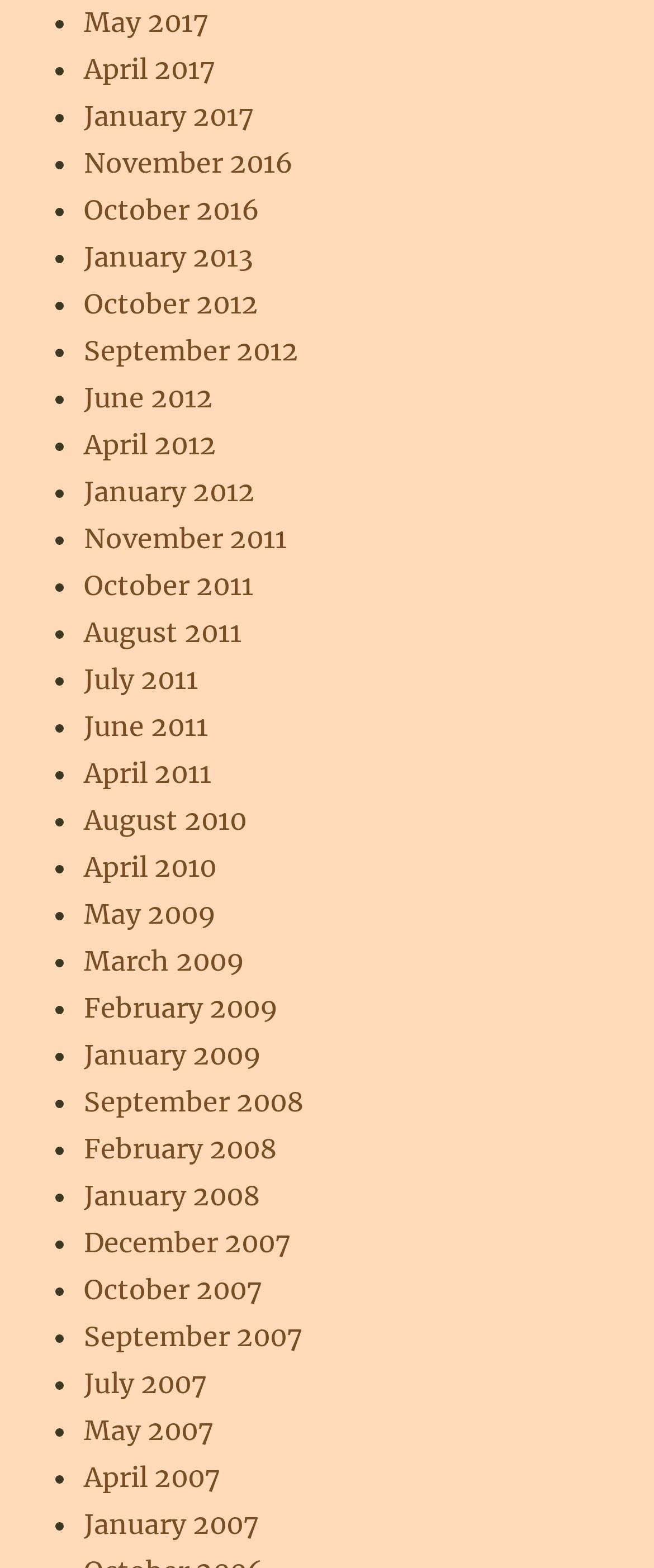How many links are there on the webpage?
Using the image, provide a concise answer in one word or a short phrase.

70